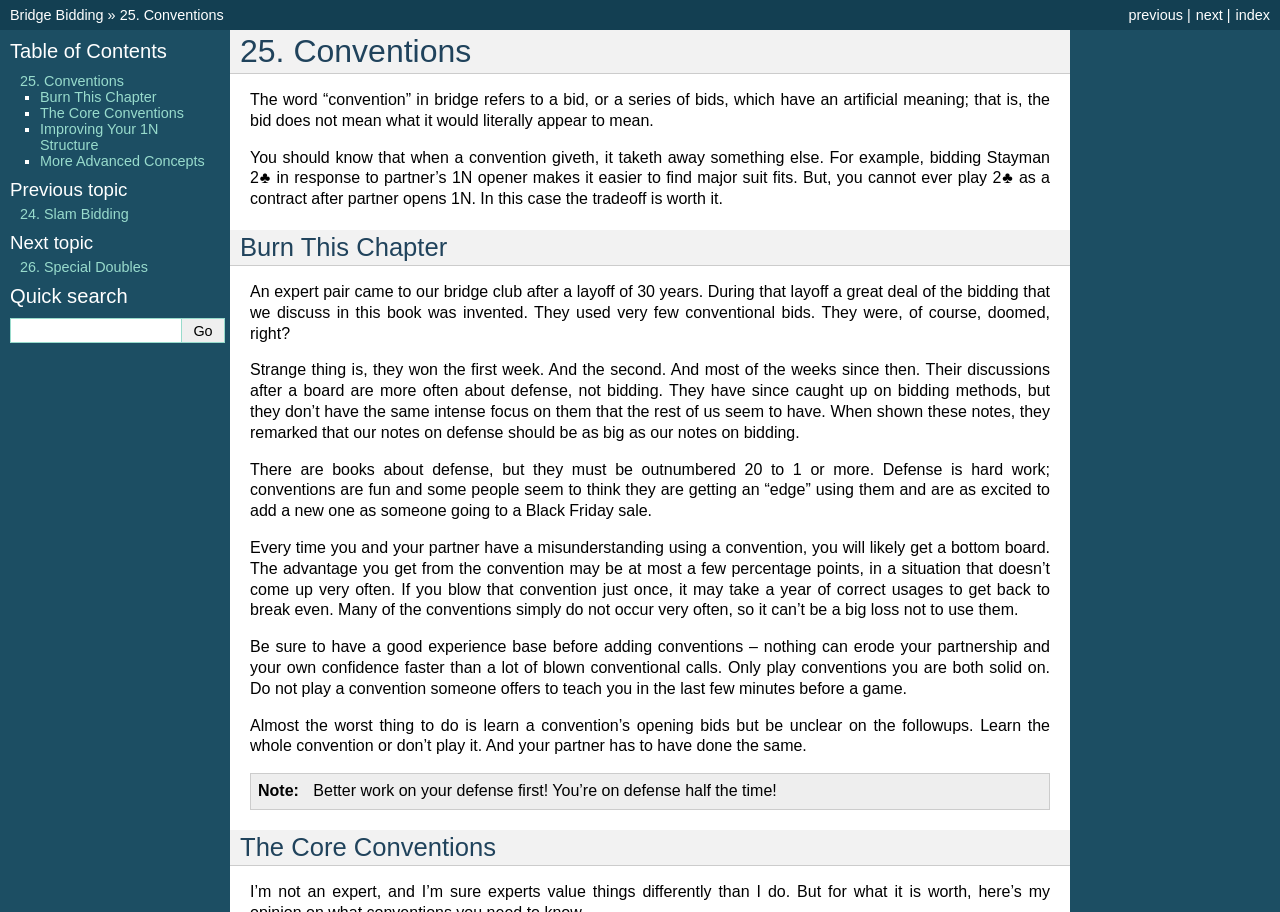How many main sections are there in the Table of Contents?
Answer with a single word or phrase by referring to the visual content.

4